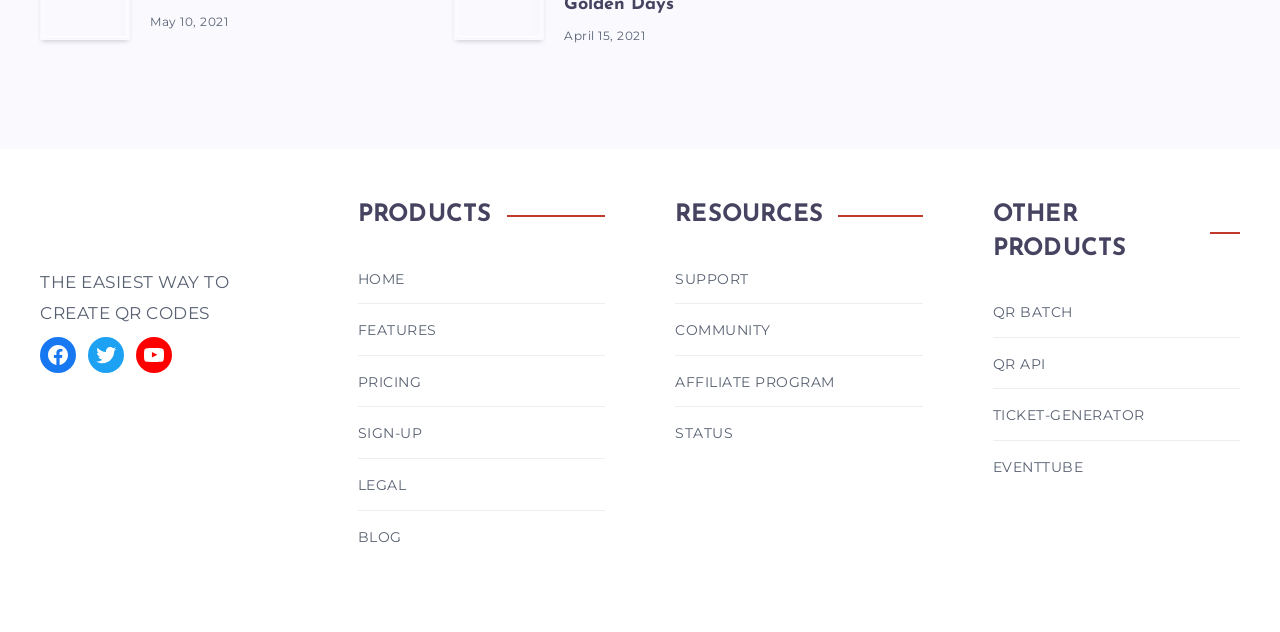Locate the bounding box coordinates of the element to click to perform the following action: 'Sign up for Scanova'. The coordinates should be given as four float values between 0 and 1, in the form of [left, top, right, bottom].

[0.279, 0.667, 0.33, 0.707]